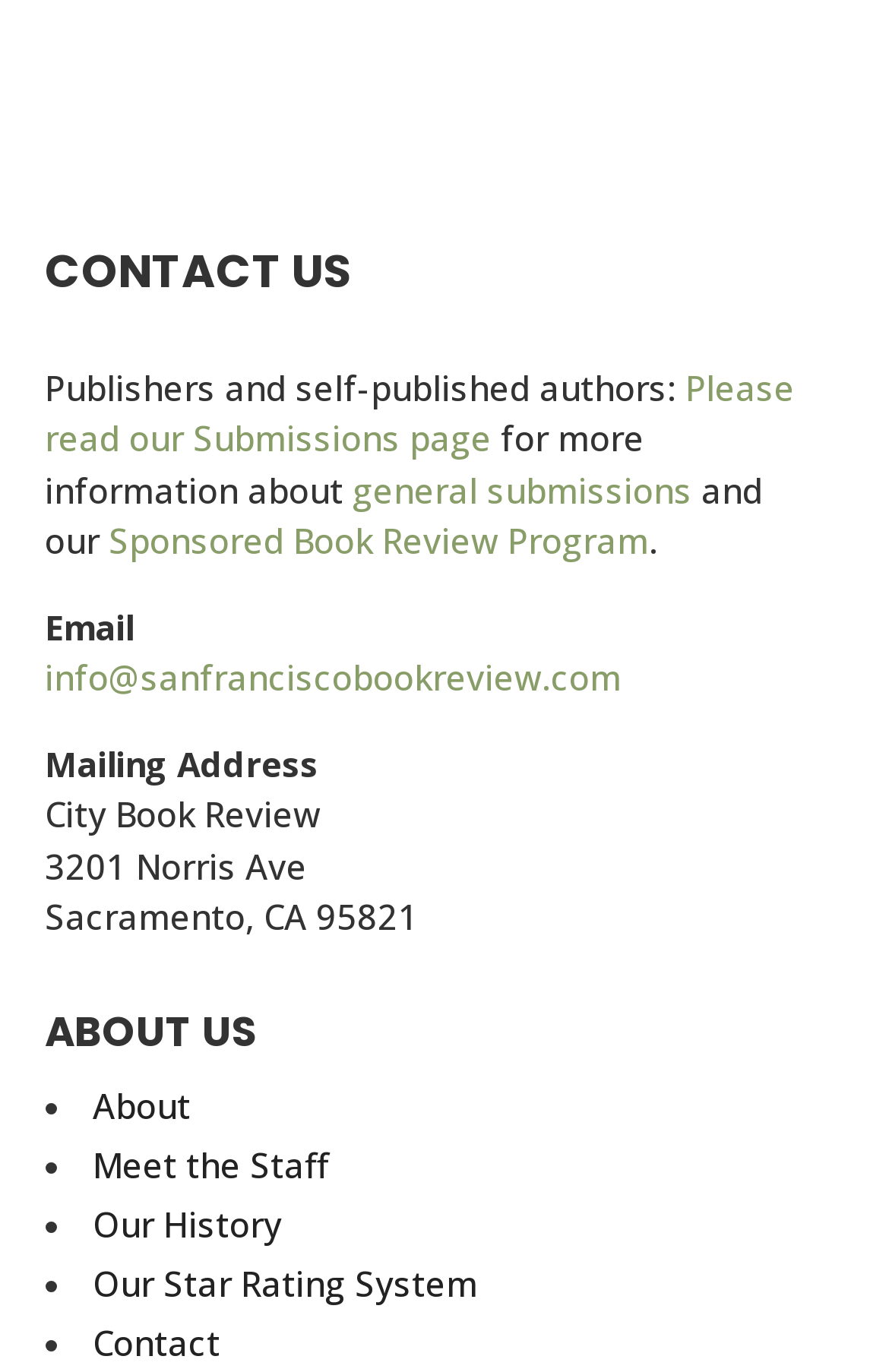Using the element description Technology, predict the bounding box coordinates for the UI element. Provide the coordinates in (top-left x, top-left y, bottom-right x, bottom-right y) format with values ranging from 0 to 1.

None